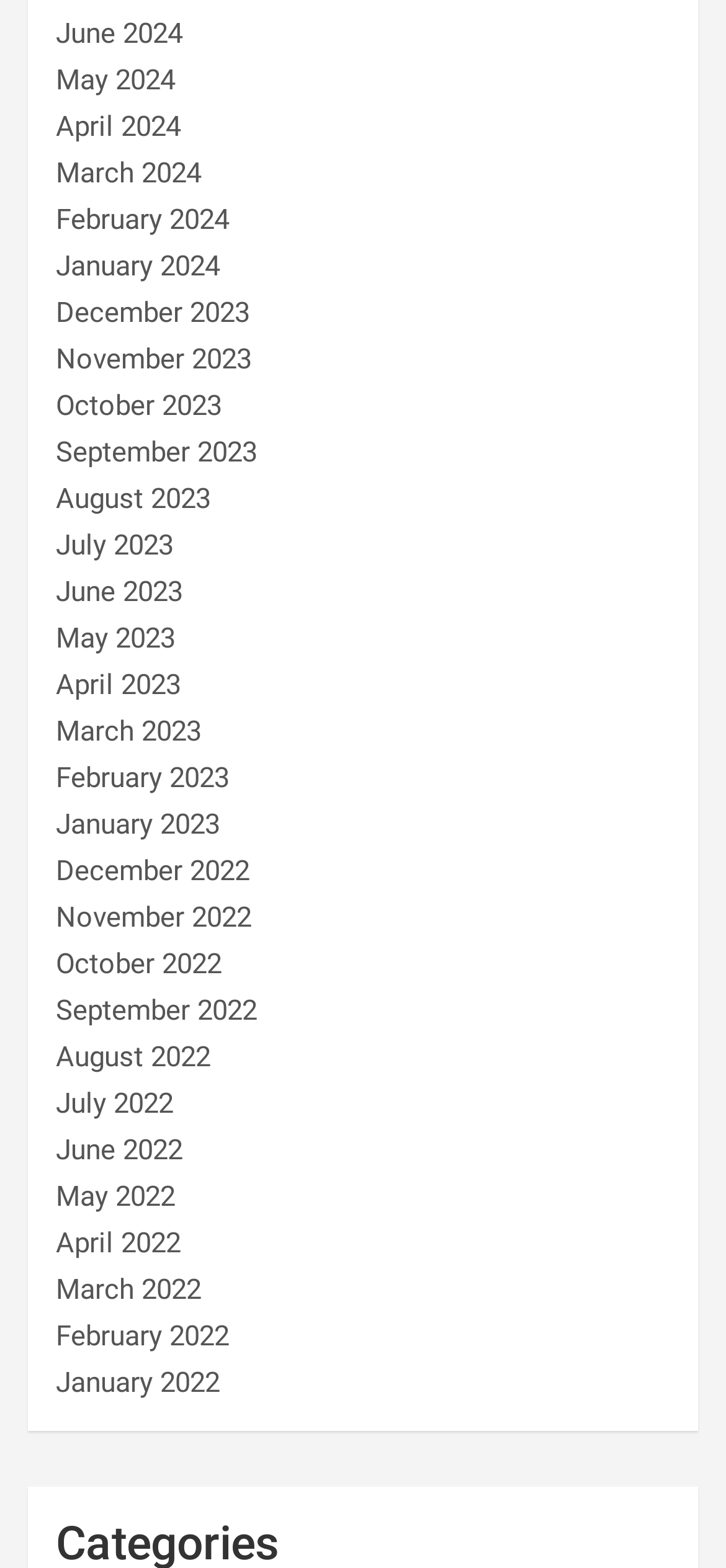Using the information in the image, could you please answer the following question in detail:
What is the latest month available in 2024?

By examining the list of links, I found that the latest month available in 2024 is June 2024, which is located at the top of the list.